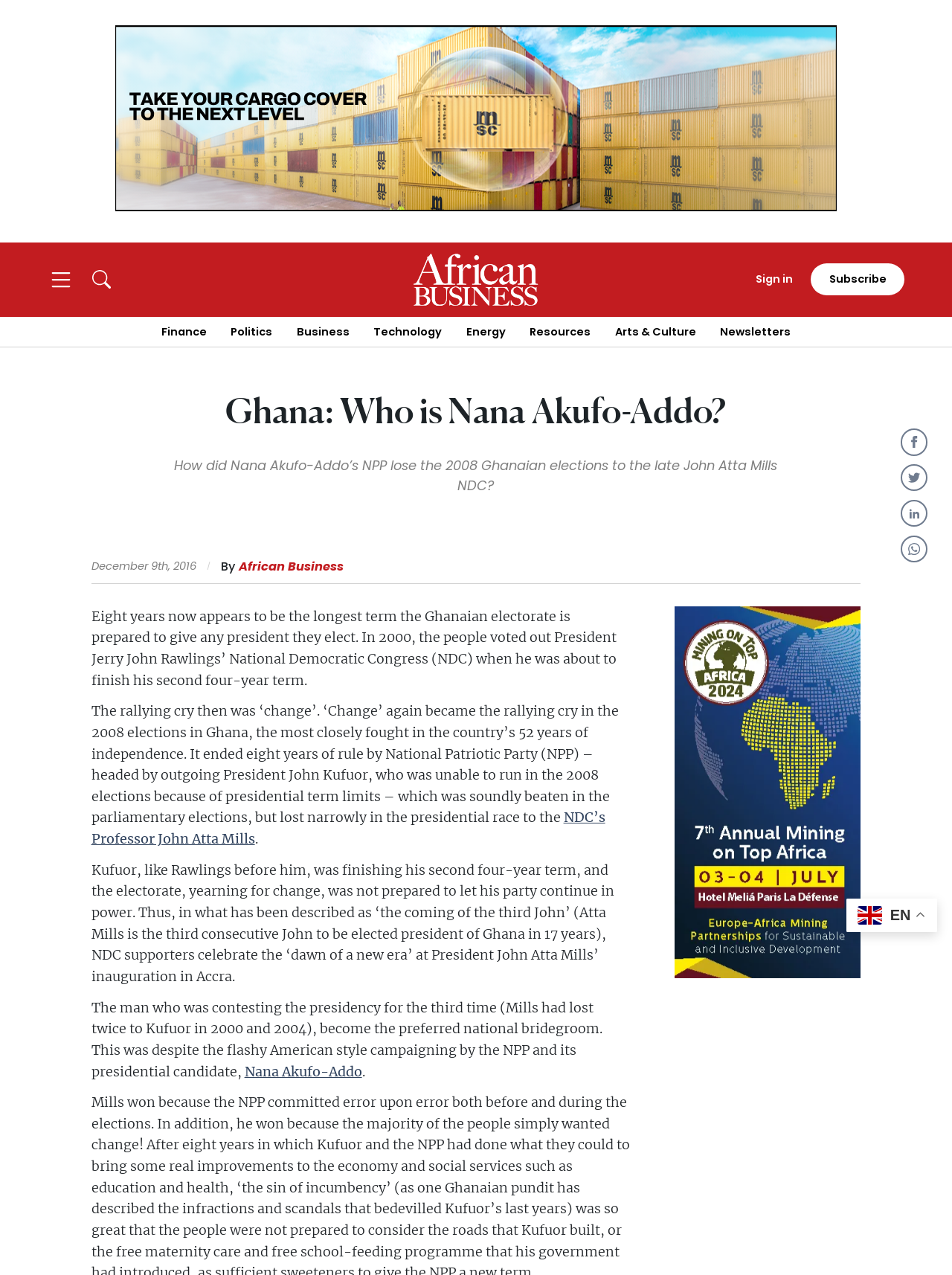Determine the bounding box coordinates of the clickable element to achieve the following action: 'Click on the 'Create account' button'. Provide the coordinates as four float values between 0 and 1, formatted as [left, top, right, bottom].

[0.204, 0.398, 0.493, 0.421]